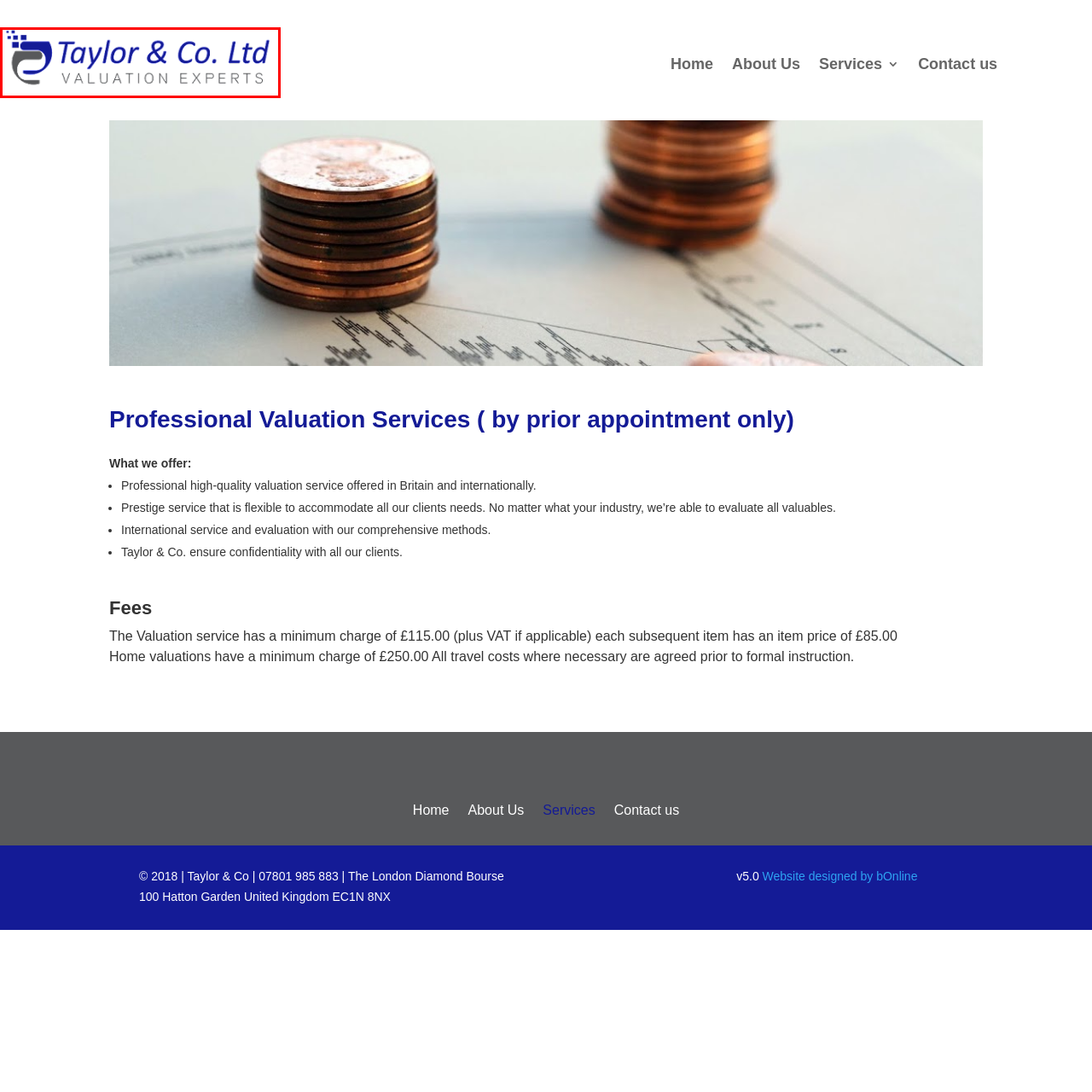Focus on the image encased in the red box and respond to the question with a single word or phrase:
What is emphasized by the phrase 'VALUATION EXPERTS'?

firm's specialization